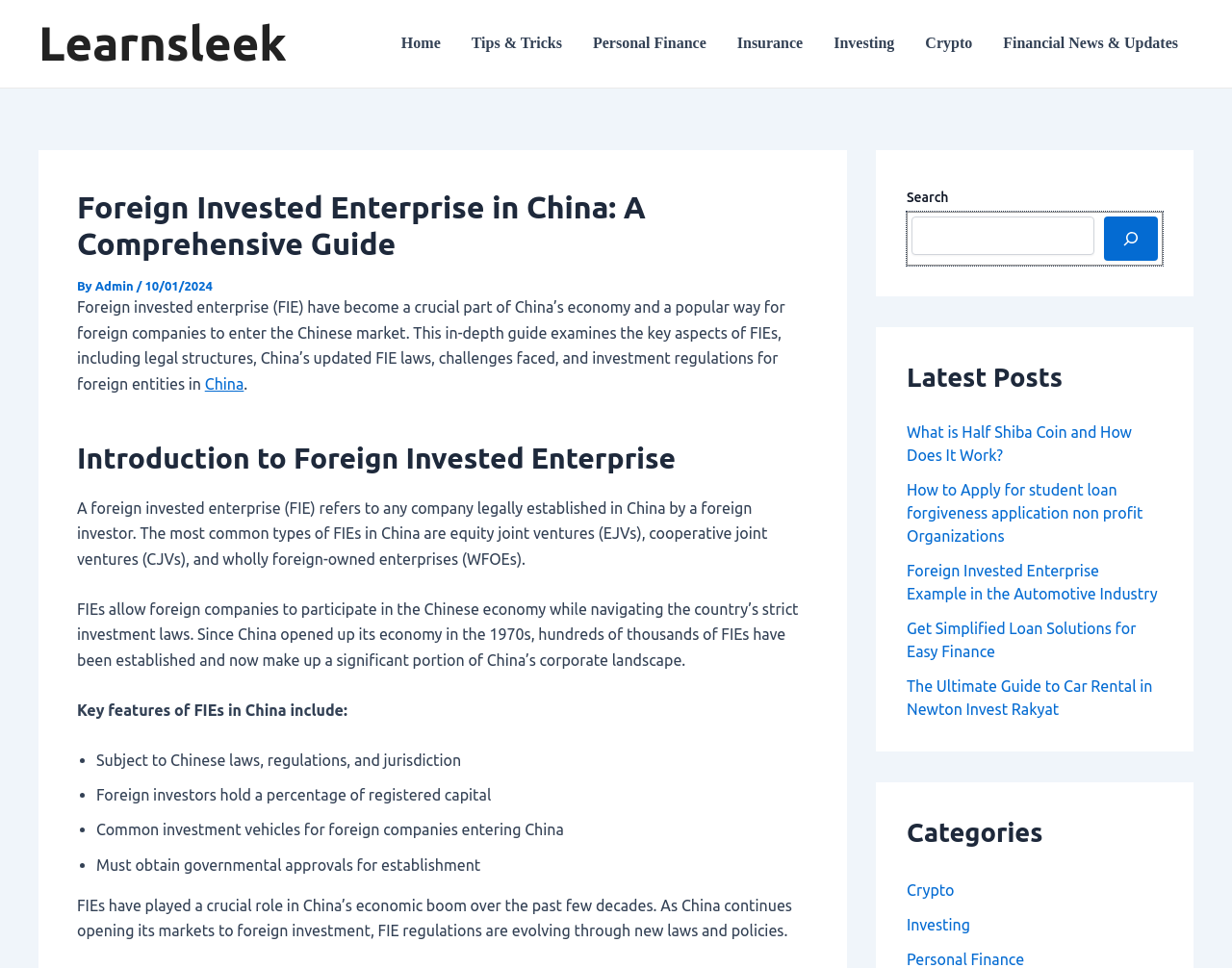Provide a short answer using a single word or phrase for the following question: 
What are the types of FIEs mentioned on the webpage?

EJVs, CJVs, and WFOEs